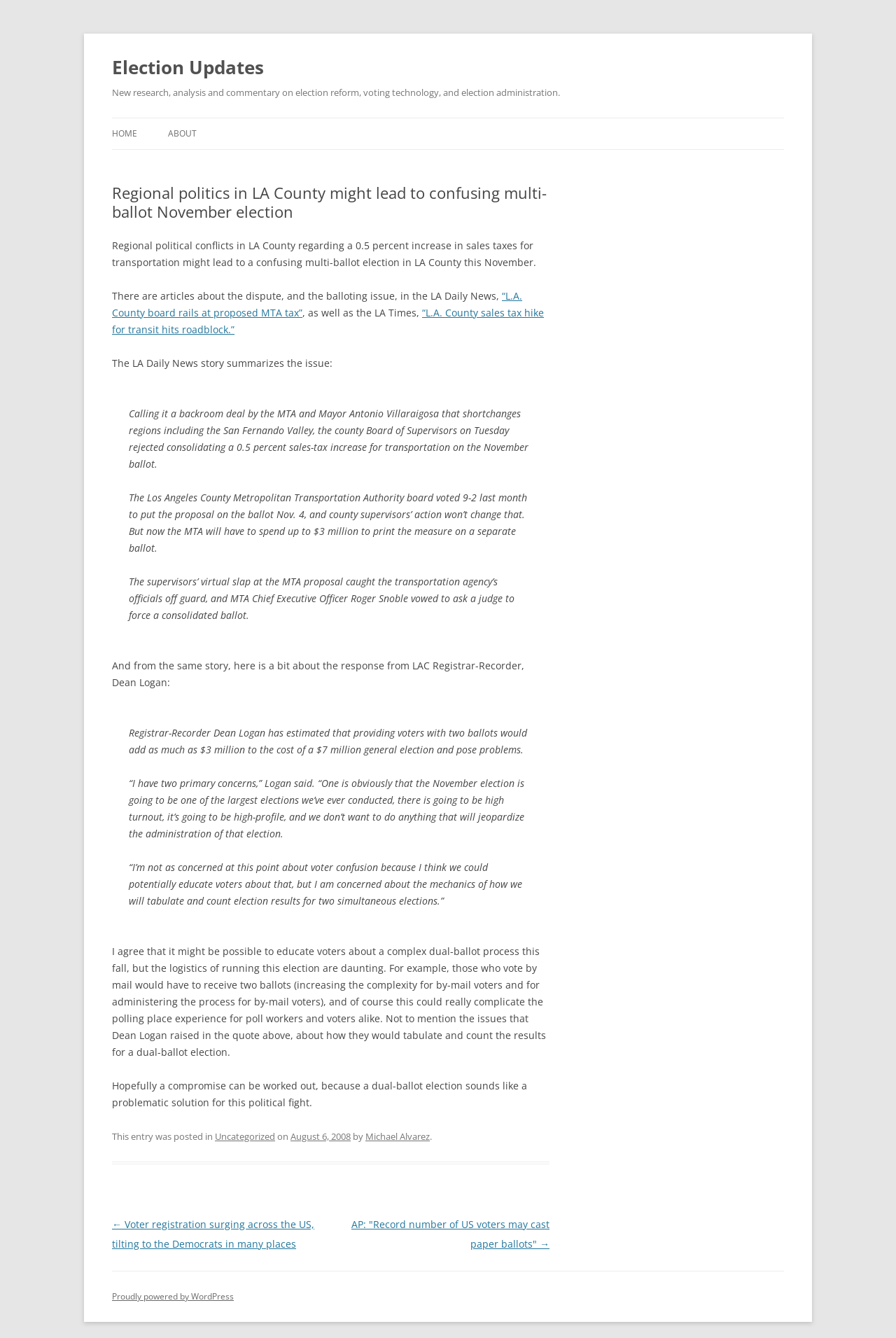What is the estimated cost of a general election?
Please respond to the question with a detailed and informative answer.

The estimated cost of a general election can be found in the blockquote section where it is mentioned that 'Registrar-Recorder Dean Logan has estimated that providing voters with two ballots would add as much as $3 million to the cost of a $7 million general election'.